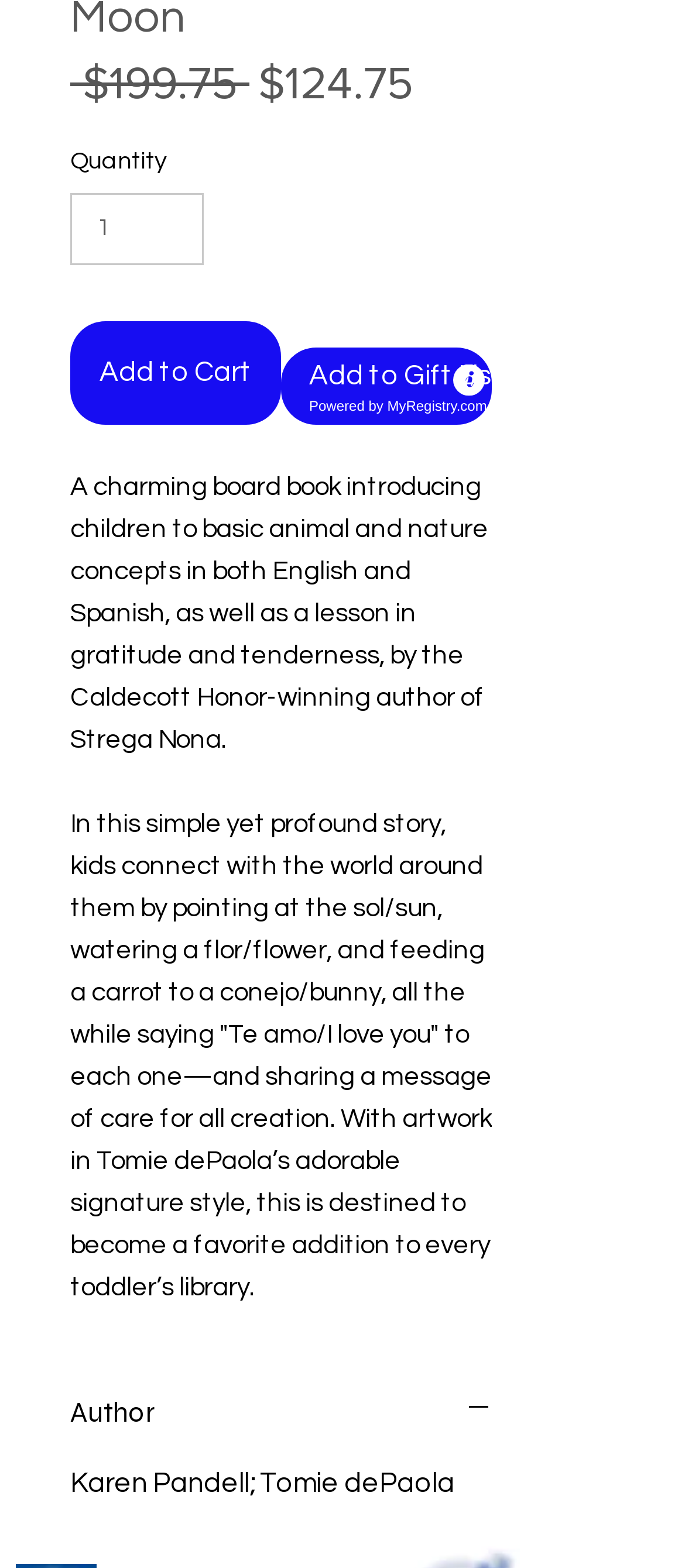Provide a brief response to the question using a single word or phrase: 
Who are the authors of the book?

Karen Pandell; Tomie dePaola